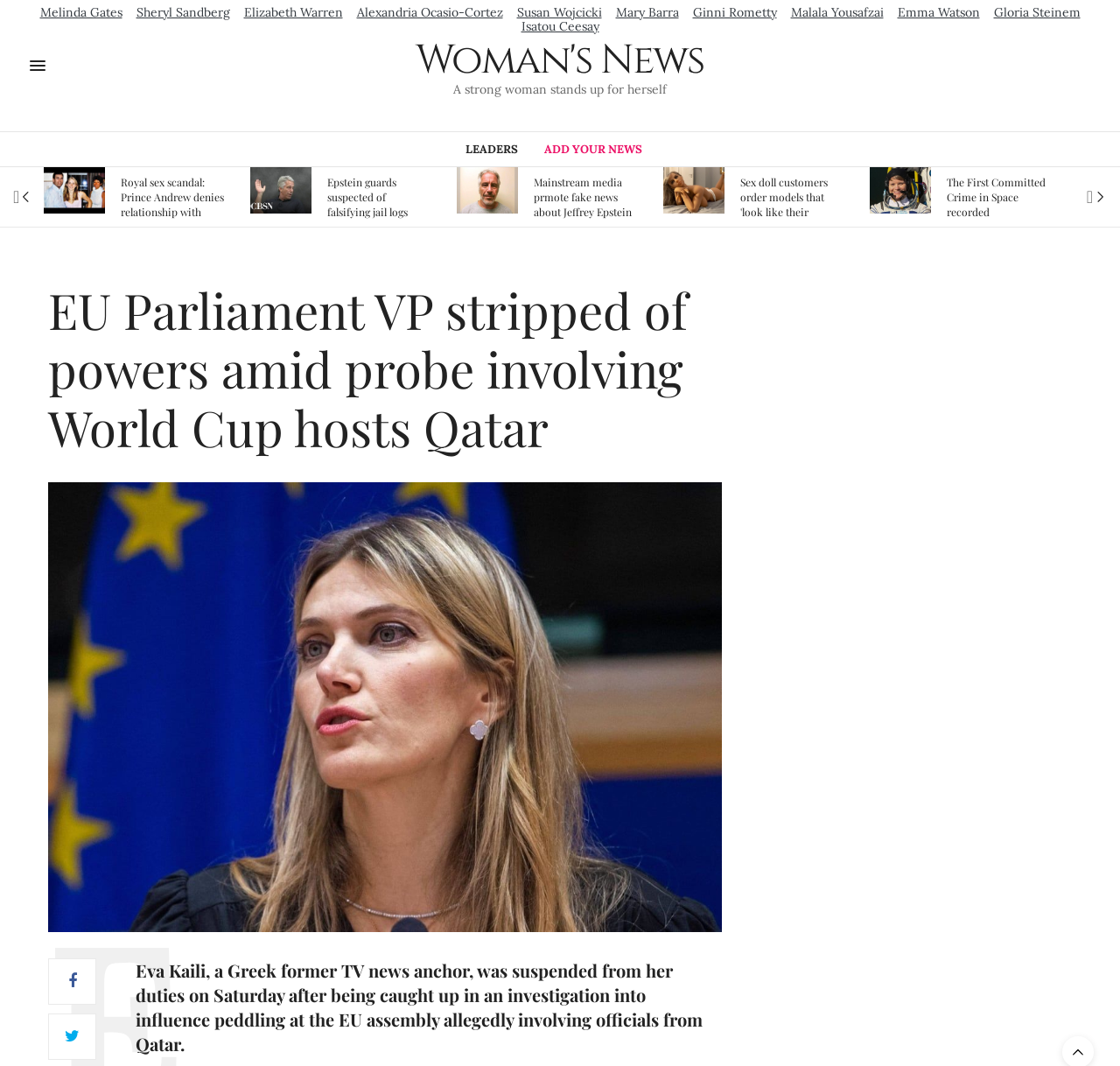Specify the bounding box coordinates of the element's area that should be clicked to execute the given instruction: "Click on the link about Eva Kaili". The coordinates should be four float numbers between 0 and 1, i.e., [left, top, right, bottom].

[0.043, 0.263, 0.645, 0.428]